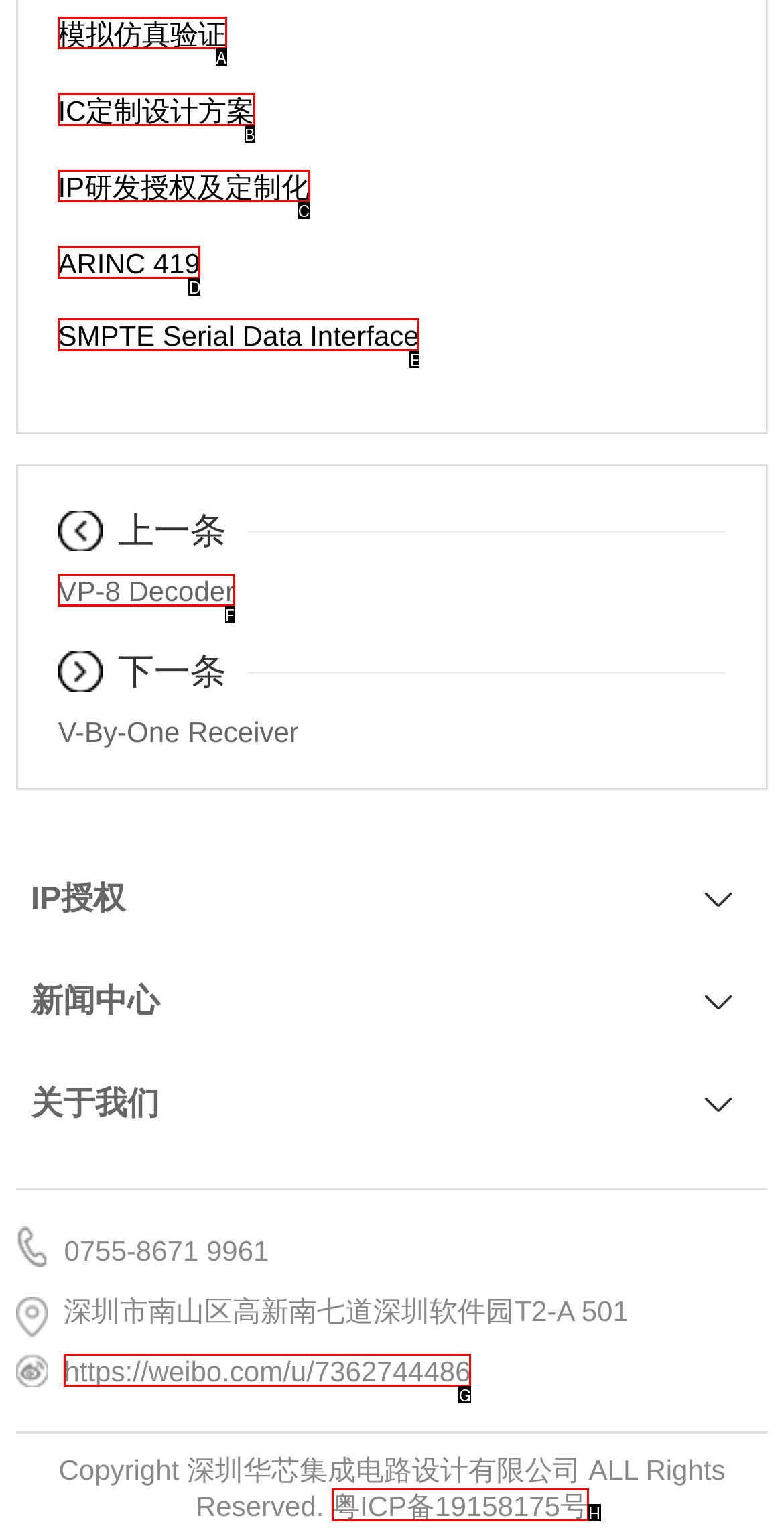Find the correct option to complete this instruction: click 模拟仿真验证 link. Reply with the corresponding letter.

A